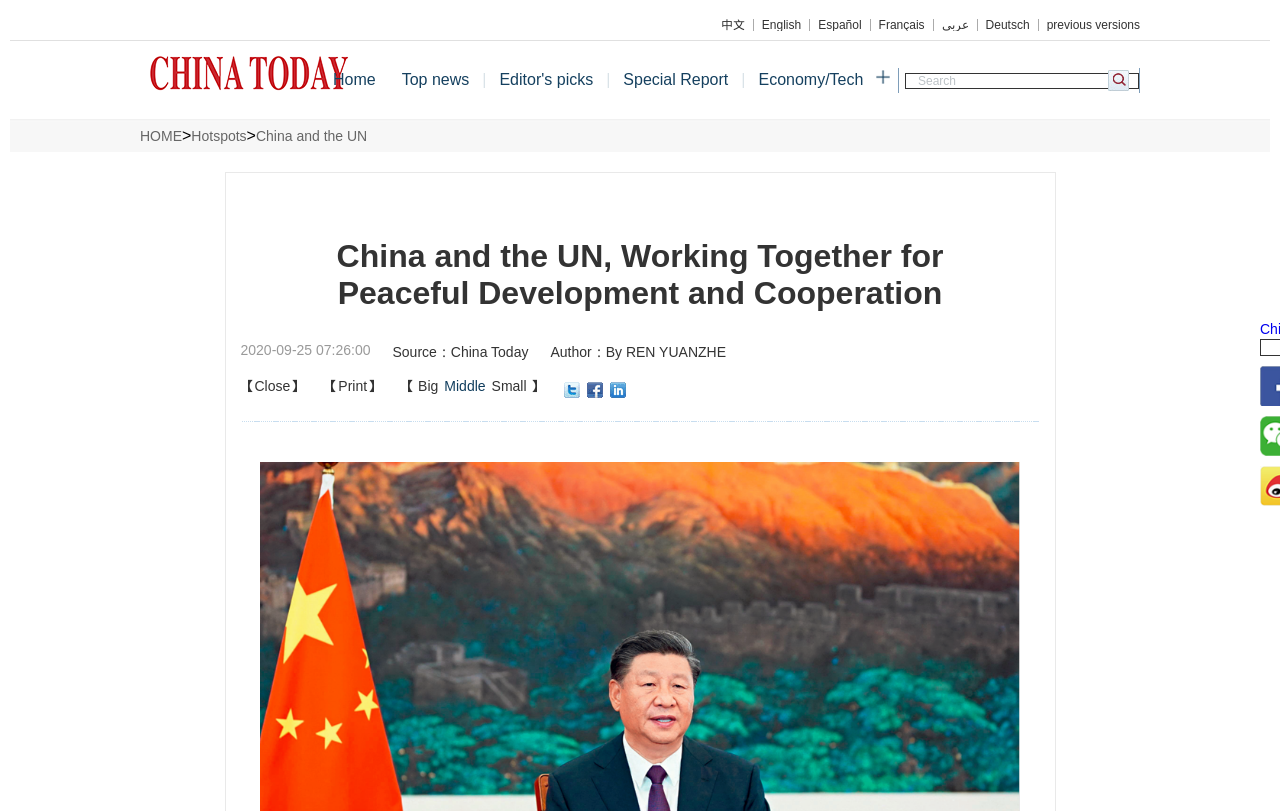Provide a thorough summary of the webpage.

The webpage is about China's relationship with the United Nations, with a focus on peaceful development and cooperation. At the top, there are six language options, including Chinese, English, Spanish, French, Arabic, and German, aligned horizontally. Below these options, there is a row of links, including "Home", "Top news", "Editor's picks", "Special Report", and "Economy/Tech", which are likely navigation links to different sections of the website.

To the left of these links, there is a small image, and above it, a link with no text. On the right side of the page, there is a search box with a "Search" label. Below the search box, there are three links with no text.

The main content of the page is a news article with the title "China and the UN, Working Together for Peaceful Development and Cooperation". The article has a publication date of September 25, 2020, and is attributed to an author named REN YUANZHE. The article is sourced from China Today.

Above the article, there are several links, including "Close", "Print", and options to change the font size. There are also social media sharing links to Twitter, Facebook, and LinkedIn.